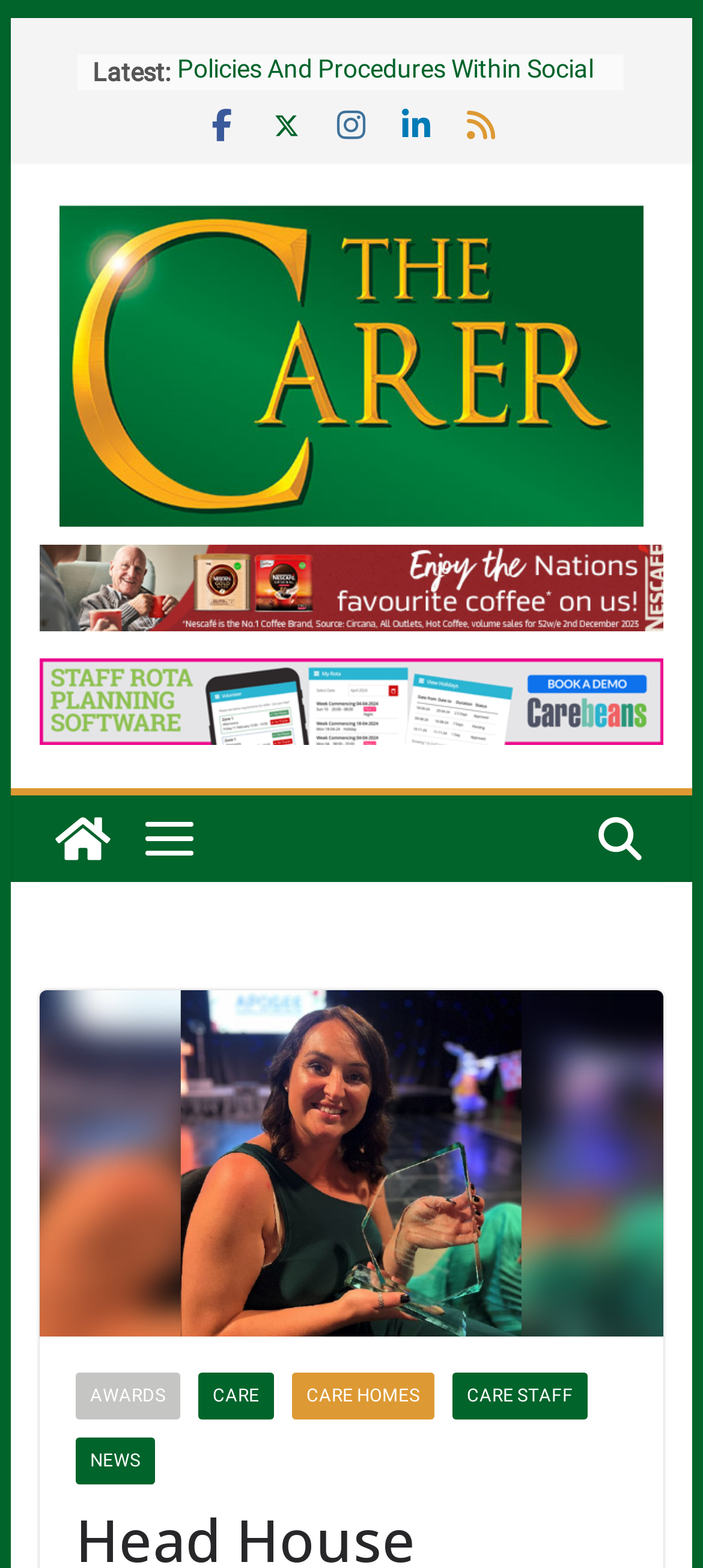Please determine the bounding box coordinates of the element's region to click for the following instruction: "contact me".

None